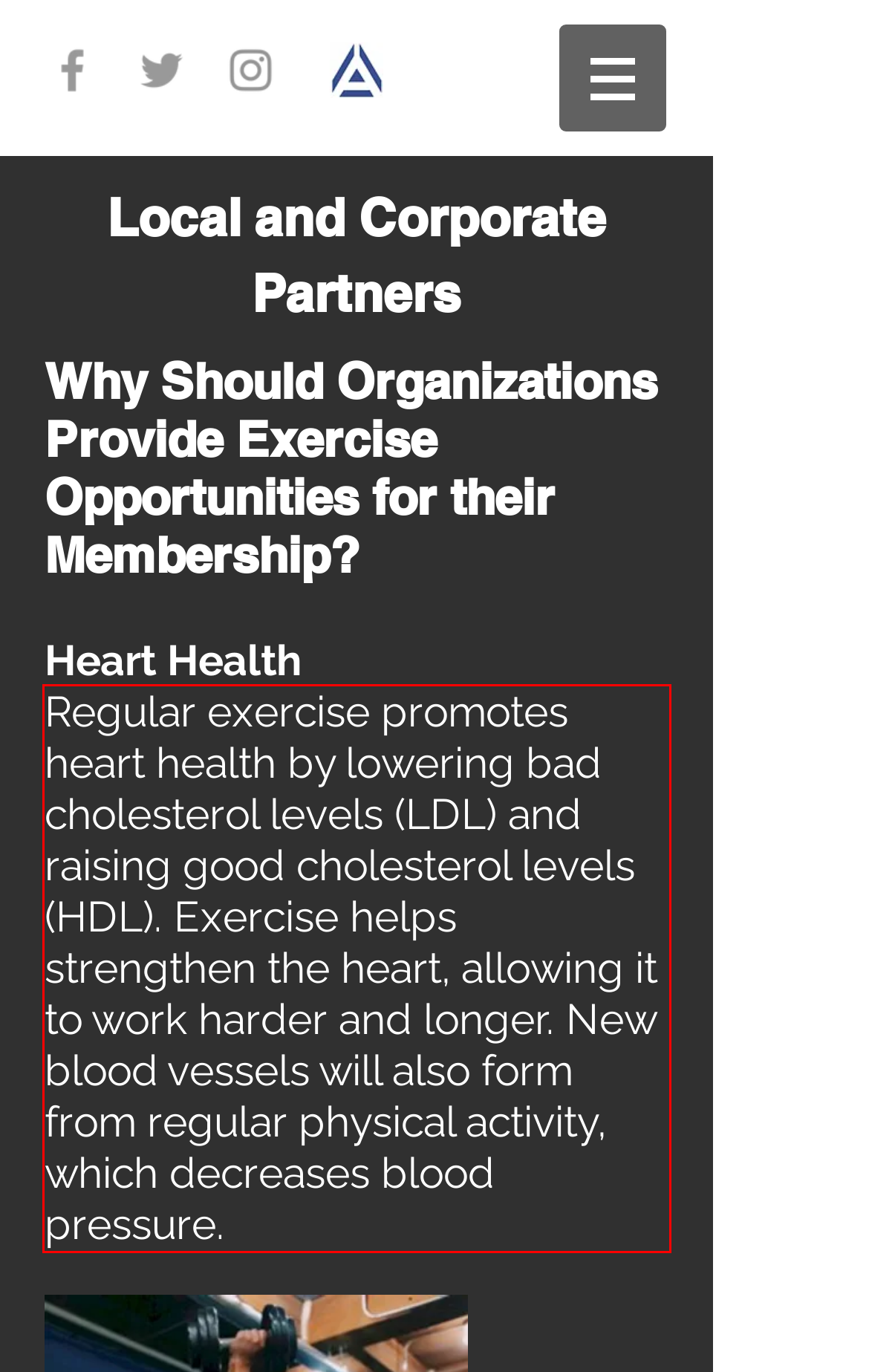Look at the provided screenshot of the webpage and perform OCR on the text within the red bounding box.

Regular exercise promotes heart health by lowering bad cholesterol levels (LDL) and raising good cholesterol levels (HDL). Exercise helps strengthen the heart, allowing it to work harder and longer. New blood vessels will also form from regular physical activity, which decreases blood pressure.